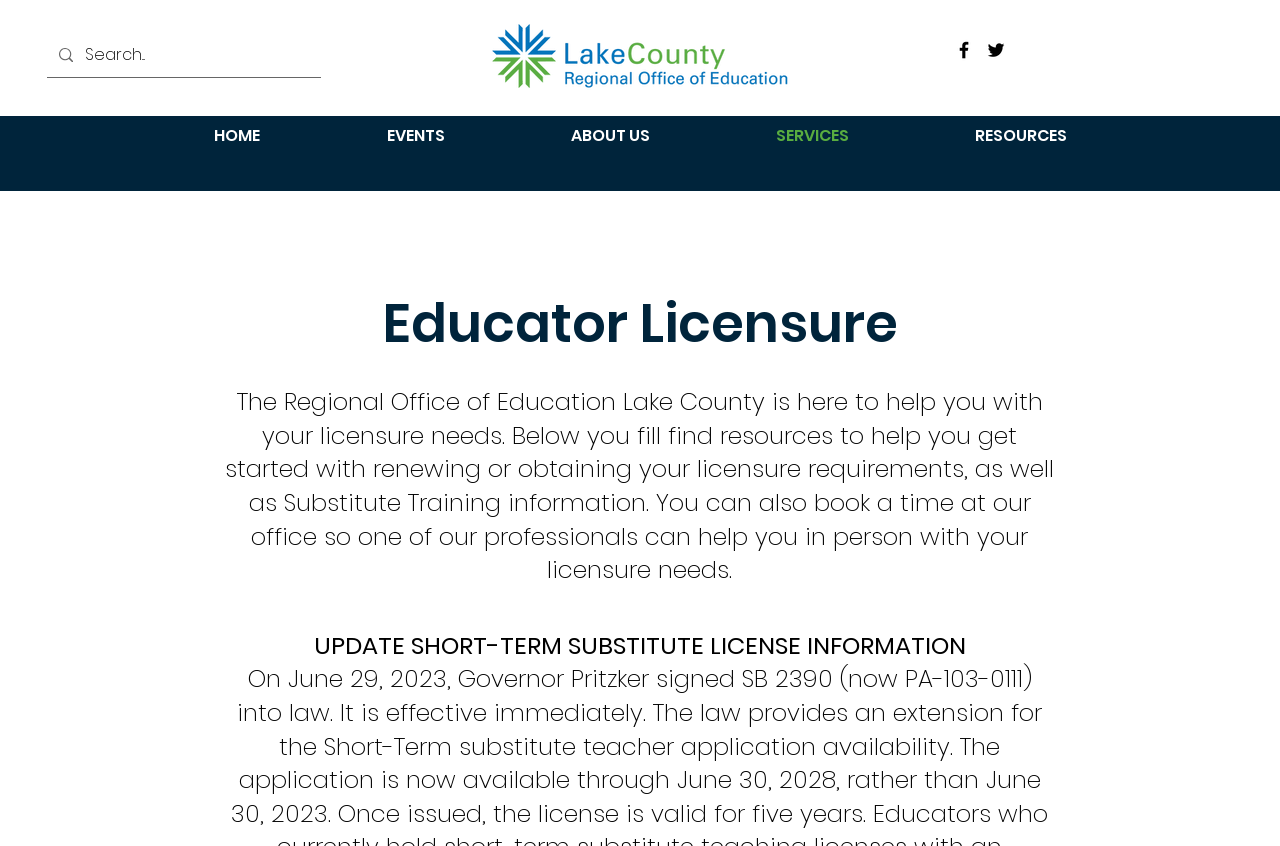Analyze the image and provide a detailed answer to the question: What is the search bar for?

The search bar is located at the top of the webpage, and it is likely used to search for specific content or resources within the site.